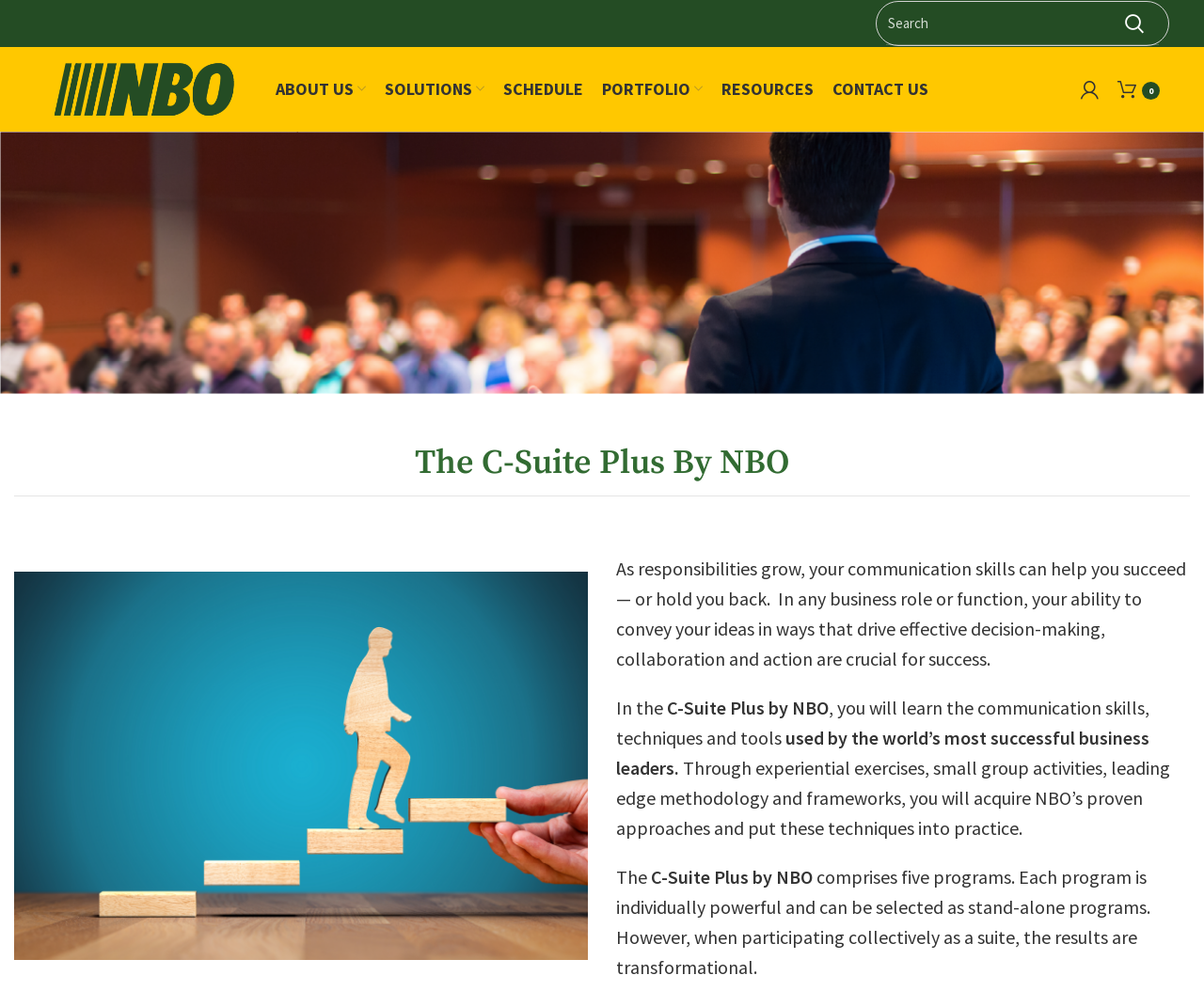Pinpoint the bounding box coordinates of the clickable area needed to execute the instruction: "Follow on facebook". The coordinates should be specified as four float numbers between 0 and 1, i.e., [left, top, right, bottom].

None